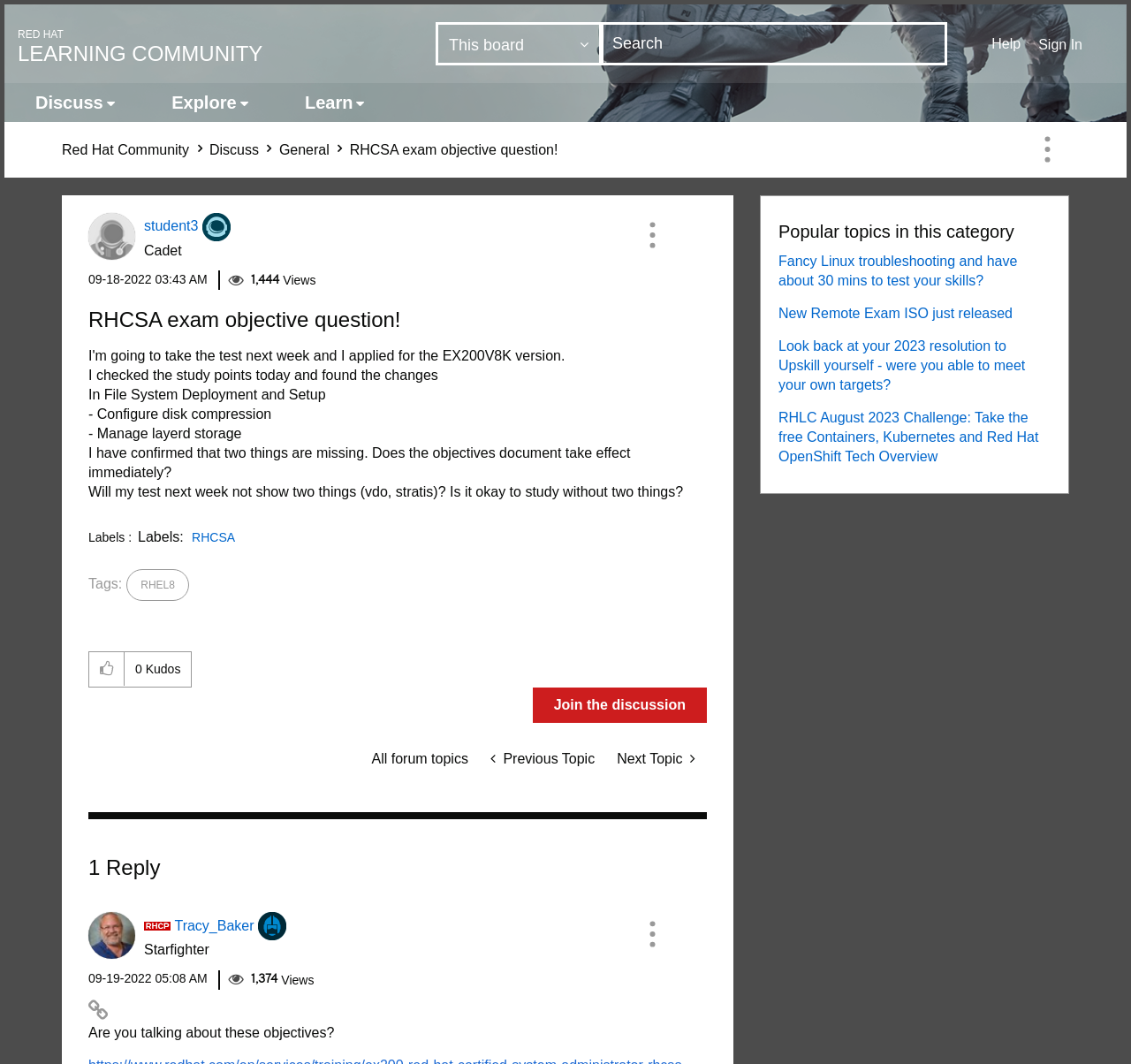Find and provide the bounding box coordinates for the UI element described with: "Sign In".

[0.91, 0.025, 1.0, 0.056]